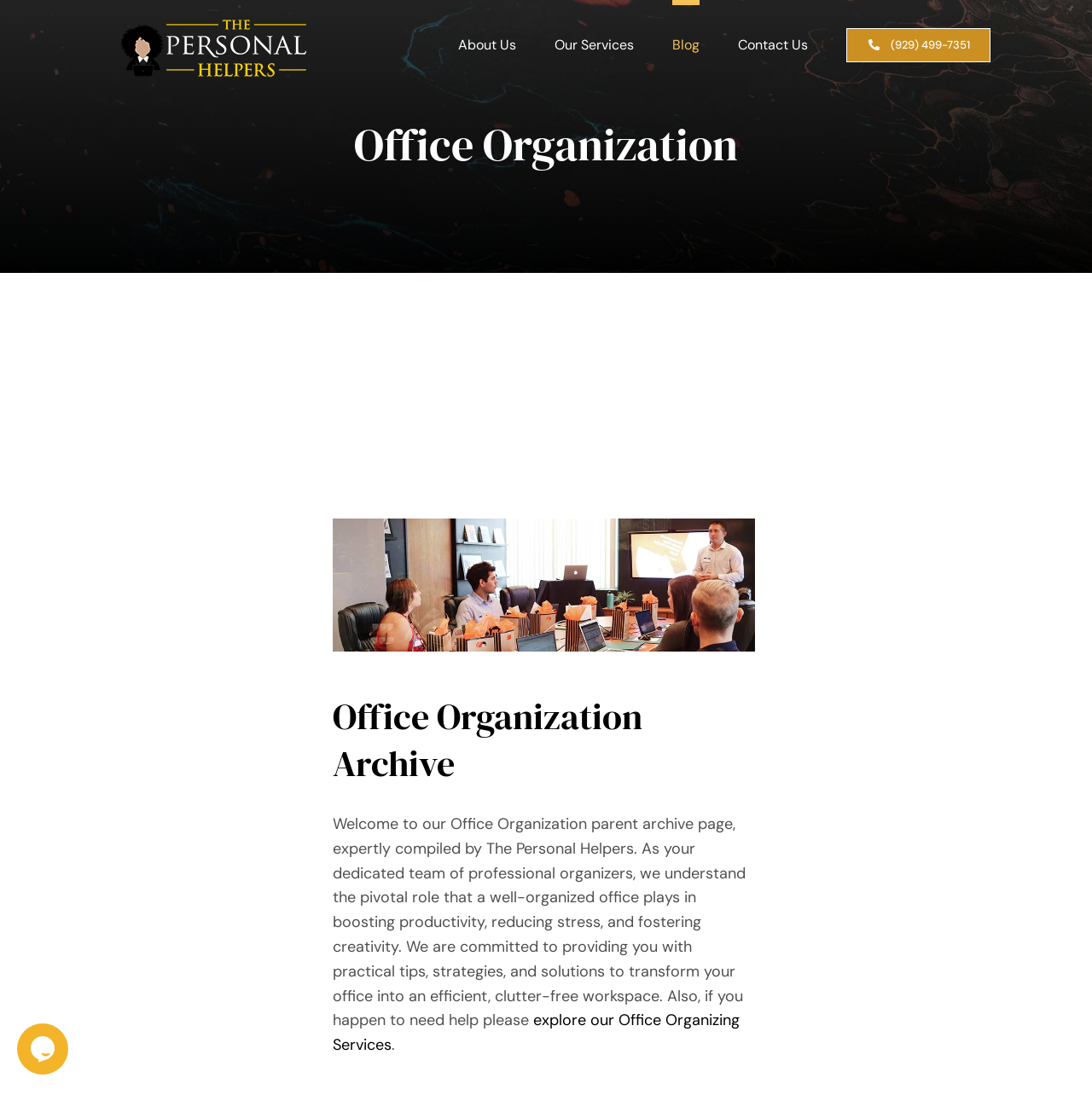What is the role of The Personal Helpers?
Using the information from the image, provide a comprehensive answer to the question.

According to the webpage, The Personal Helpers are a team of professional organizers who provide practical tips, strategies, and solutions to help users transform their offices into efficient, clutter-free workspaces.